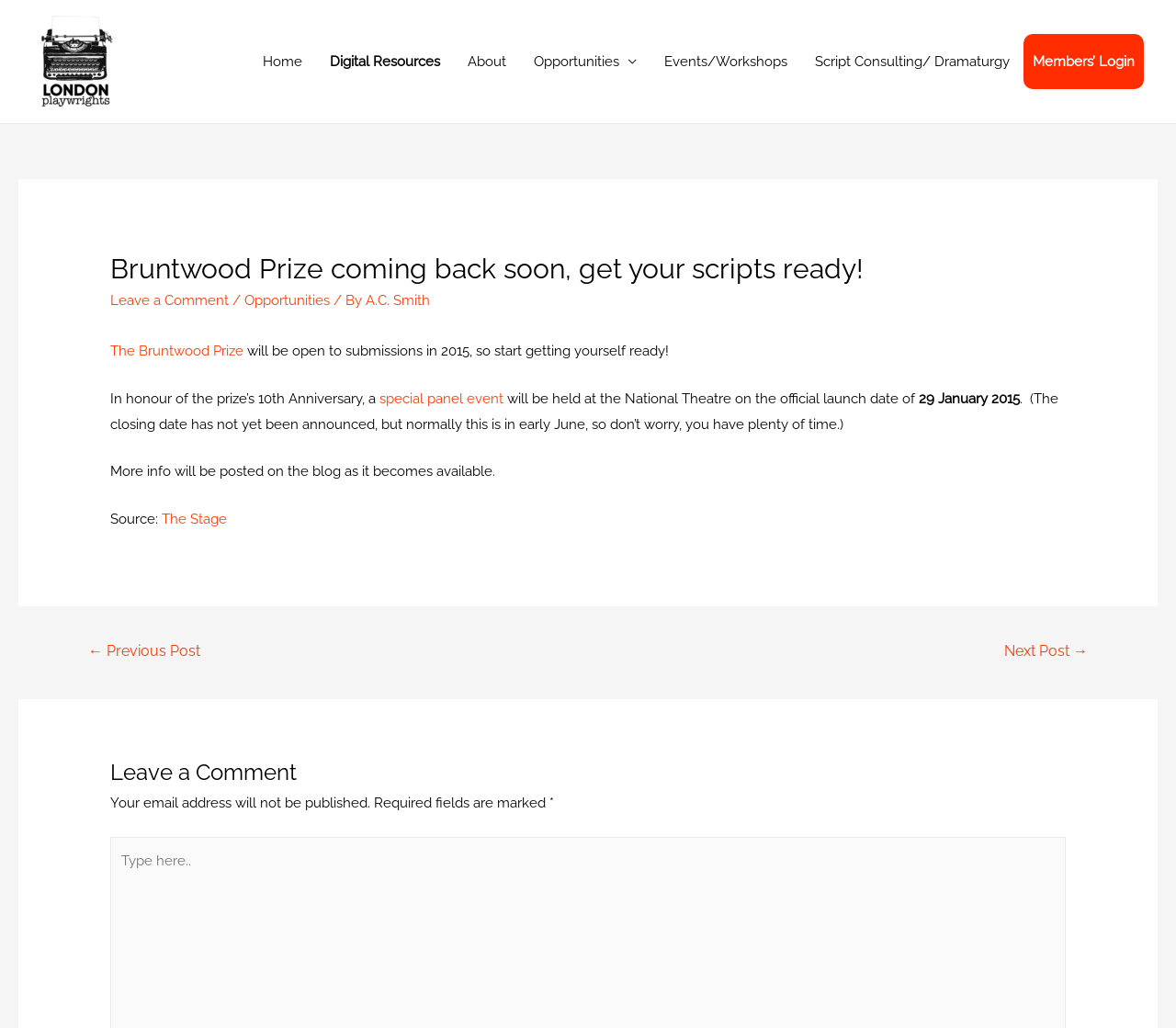Pinpoint the bounding box coordinates of the clickable area necessary to execute the following instruction: "Check the Opportunities link". The coordinates should be given as four float numbers between 0 and 1, namely [left, top, right, bottom].

[0.208, 0.284, 0.281, 0.3]